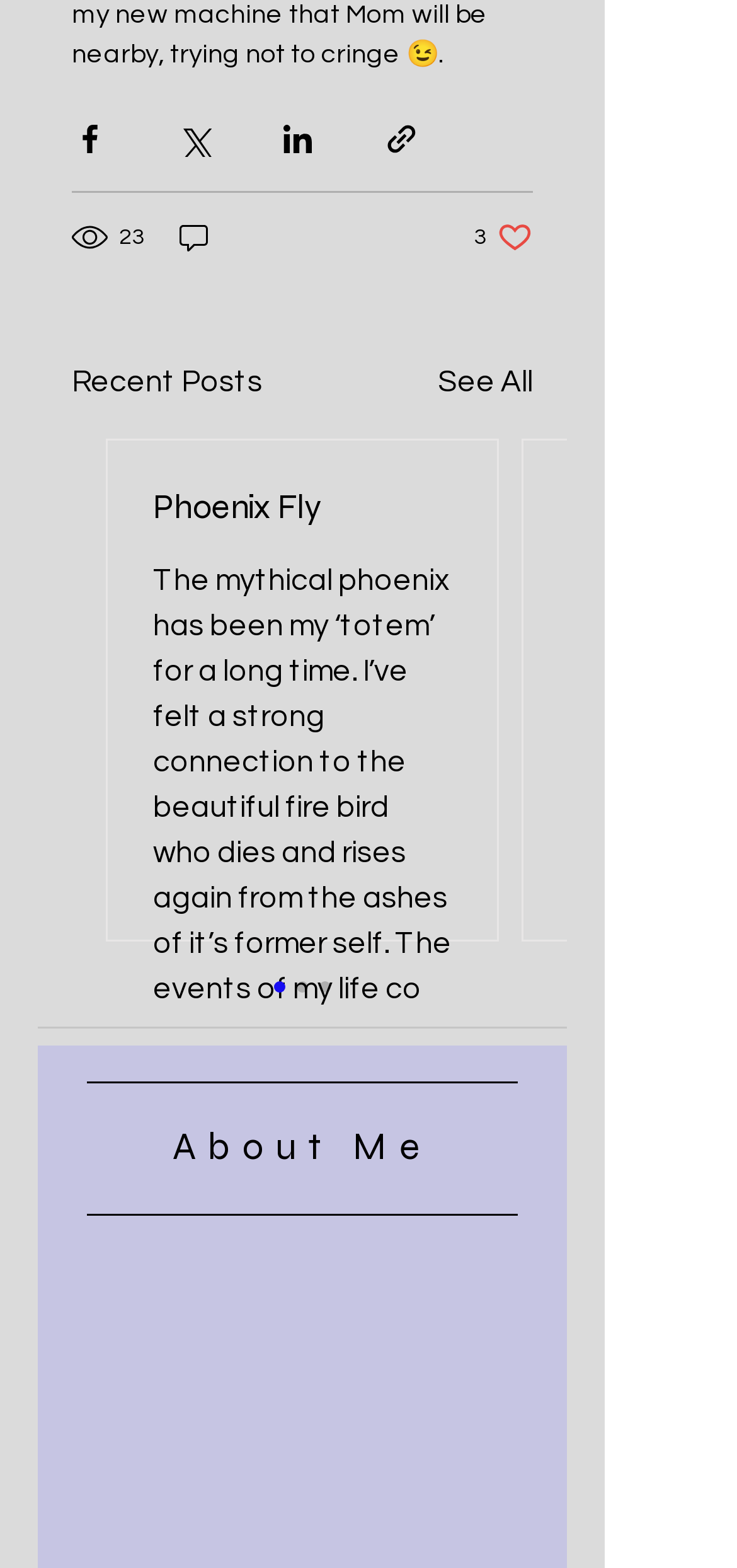What social media platforms can you share this post with?
Please give a detailed and elaborate explanation in response to the question.

I can see four buttons with images, each representing a social media platform. The buttons are labeled 'Share via Facebook', 'Share via Twitter', 'Share via LinkedIn', and 'Share via link'. Therefore, I can conclude that this post can be shared on Facebook, Twitter, and LinkedIn.